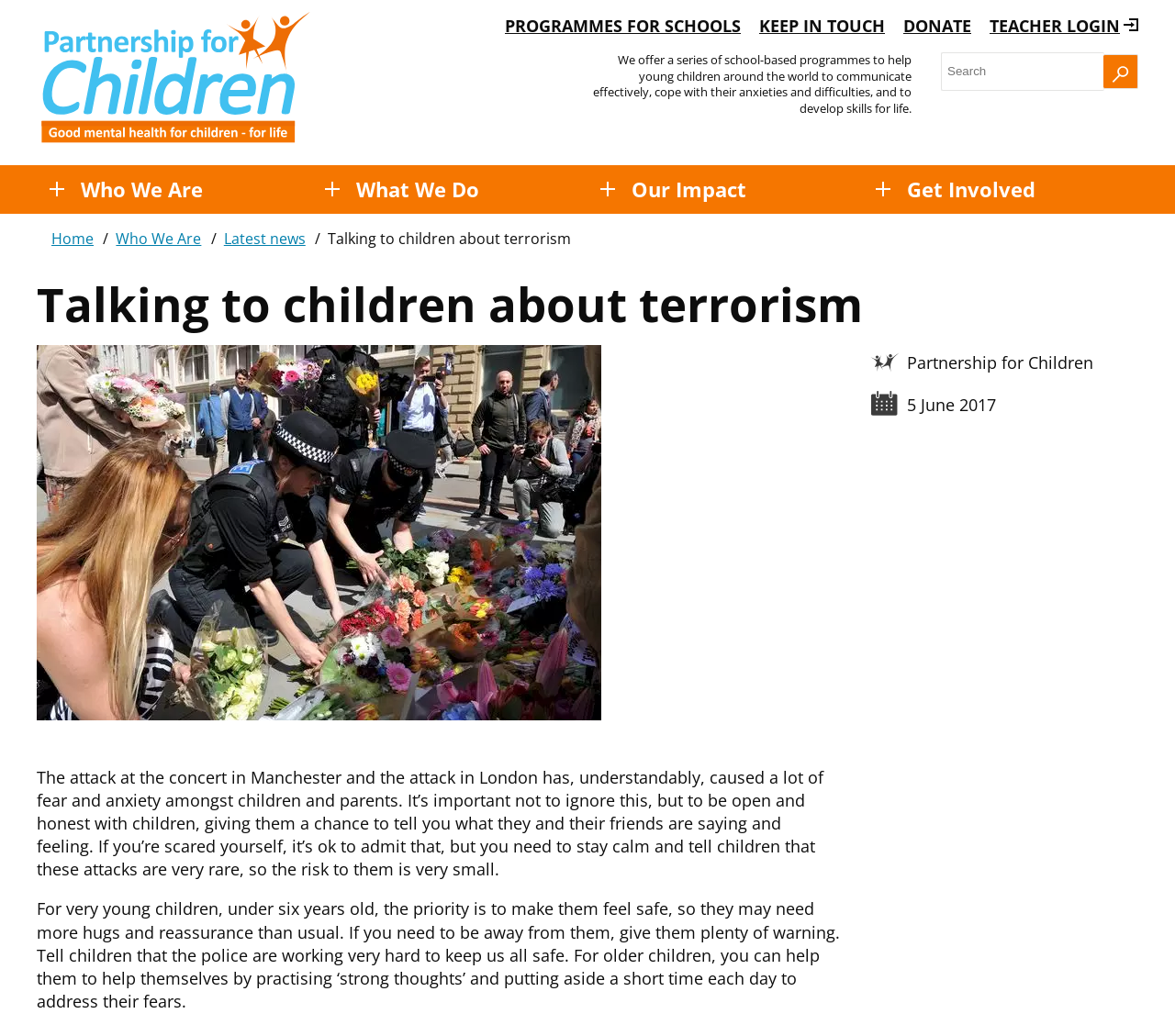Identify the title of the webpage and provide its text content.

Talking to children about terrorism